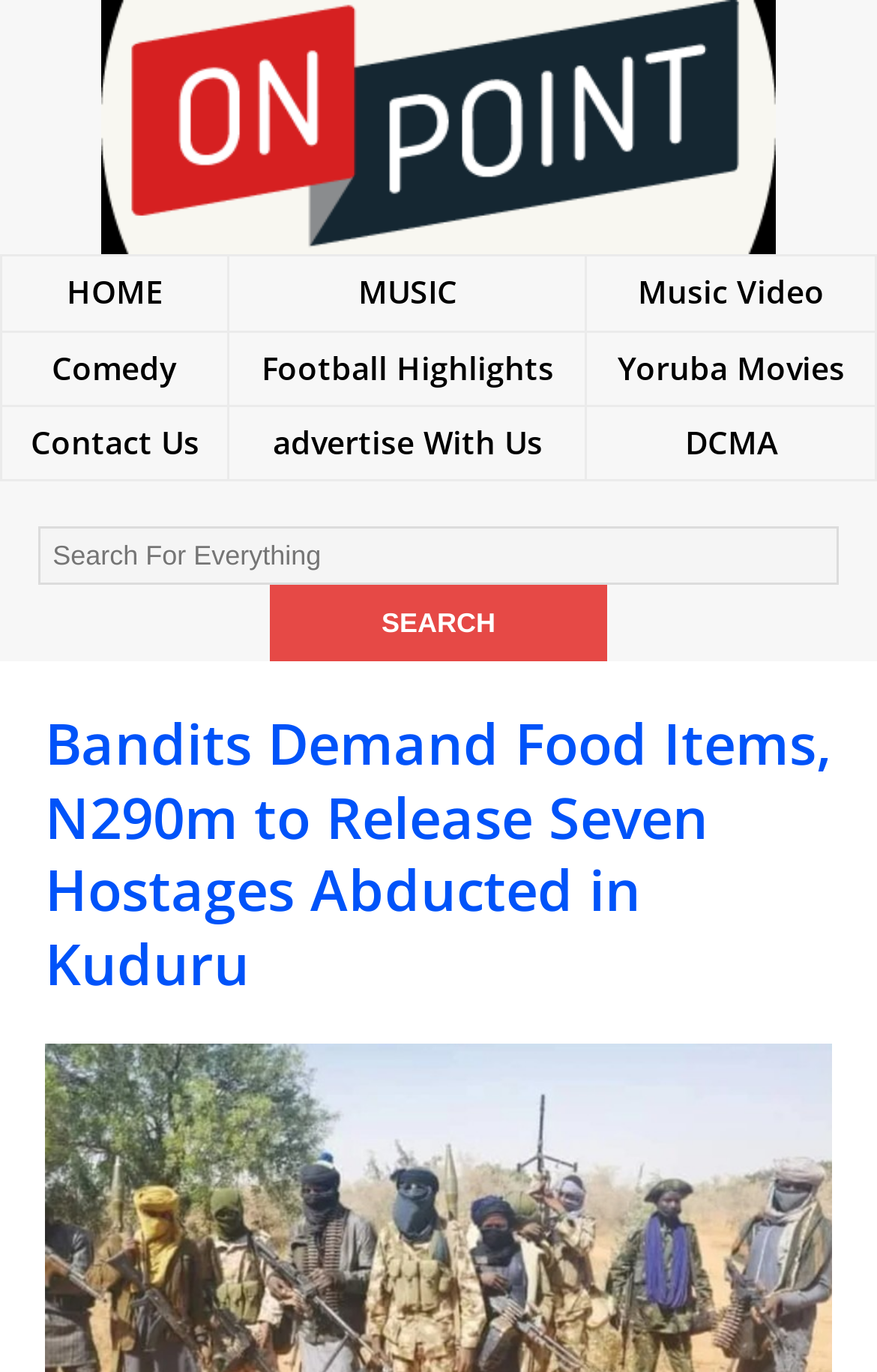Identify and provide the text of the main header on the webpage.

Bandits Demand Food Items, N290m to Release Seven Hostages Abducted in Kuduru